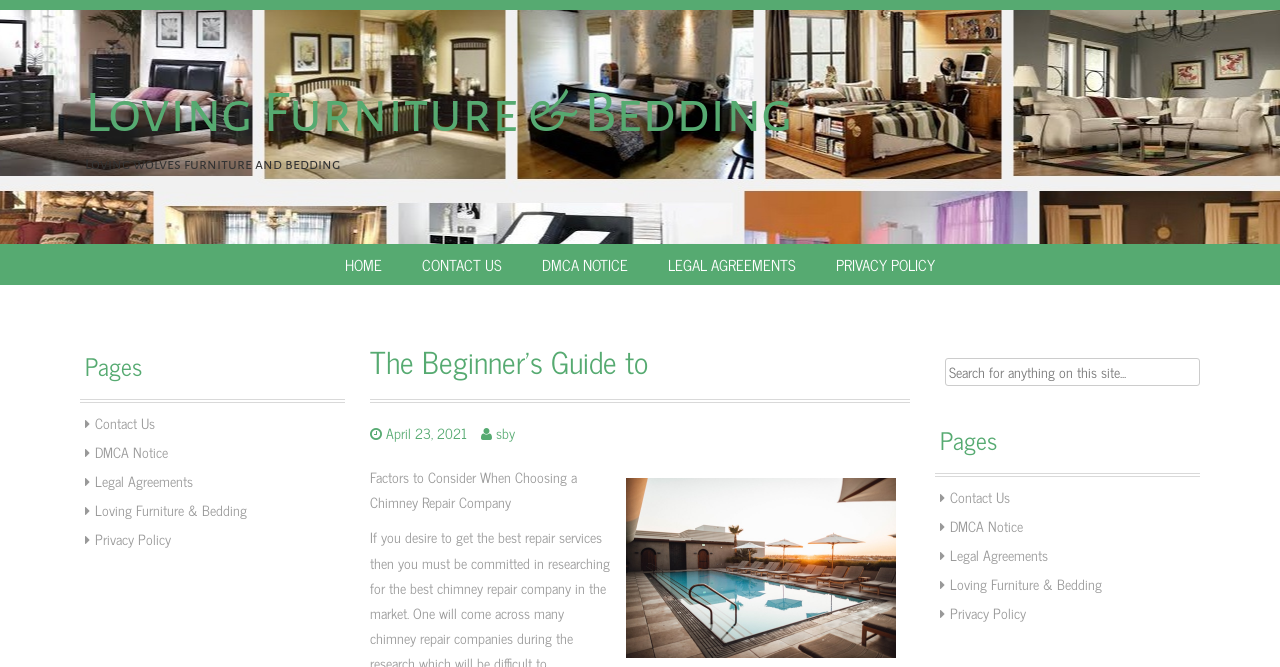Please determine the bounding box coordinates of the element to click in order to execute the following instruction: "Go to 'CONTACT US'". The coordinates should be four float numbers between 0 and 1, specified as [left, top, right, bottom].

[0.074, 0.617, 0.121, 0.651]